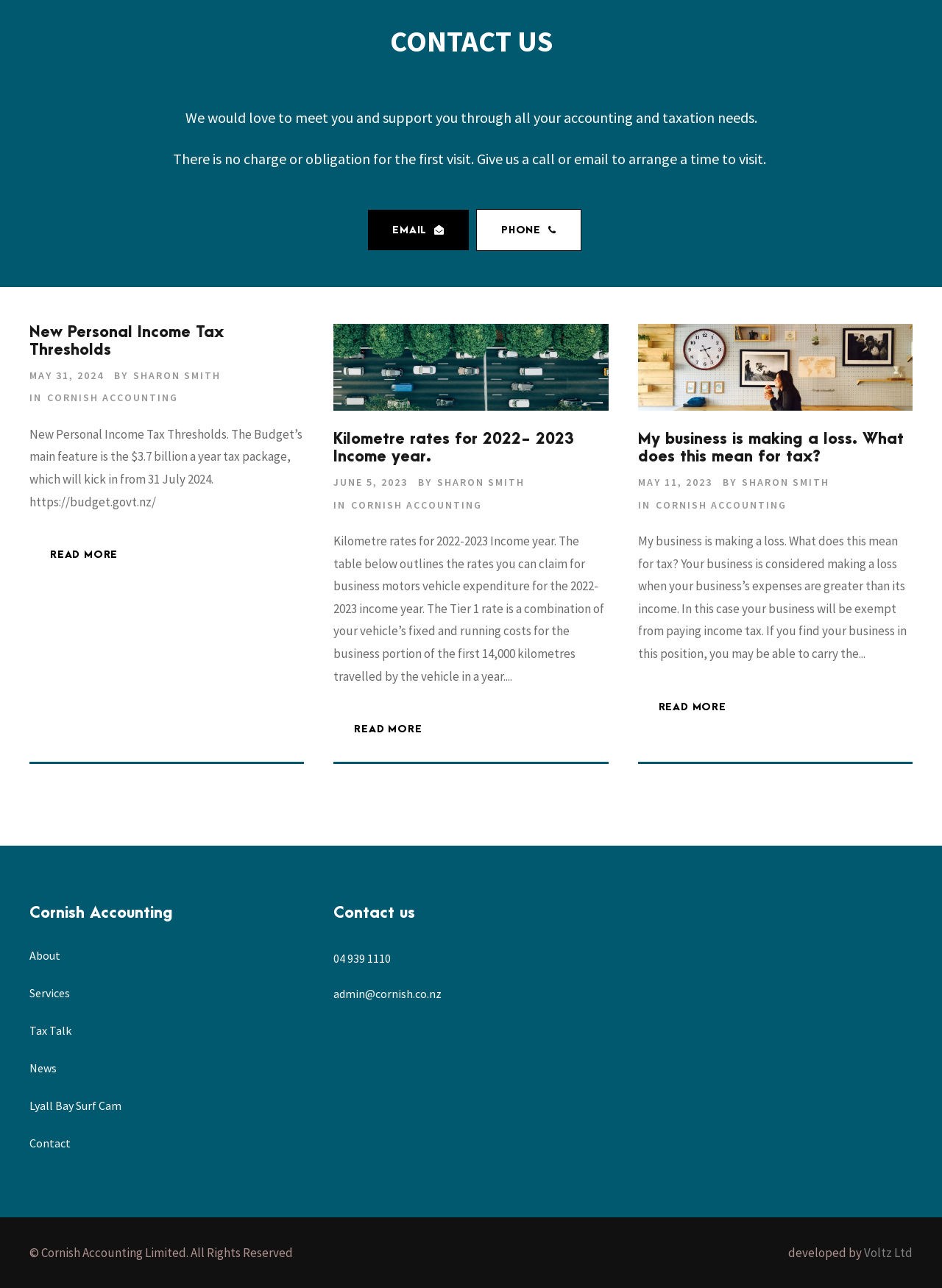Find the bounding box coordinates for the HTML element described in this sentence: "Lyall Bay Surf Cam". Provide the coordinates as four float numbers between 0 and 1, in the format [left, top, right, bottom].

[0.031, 0.852, 0.129, 0.864]